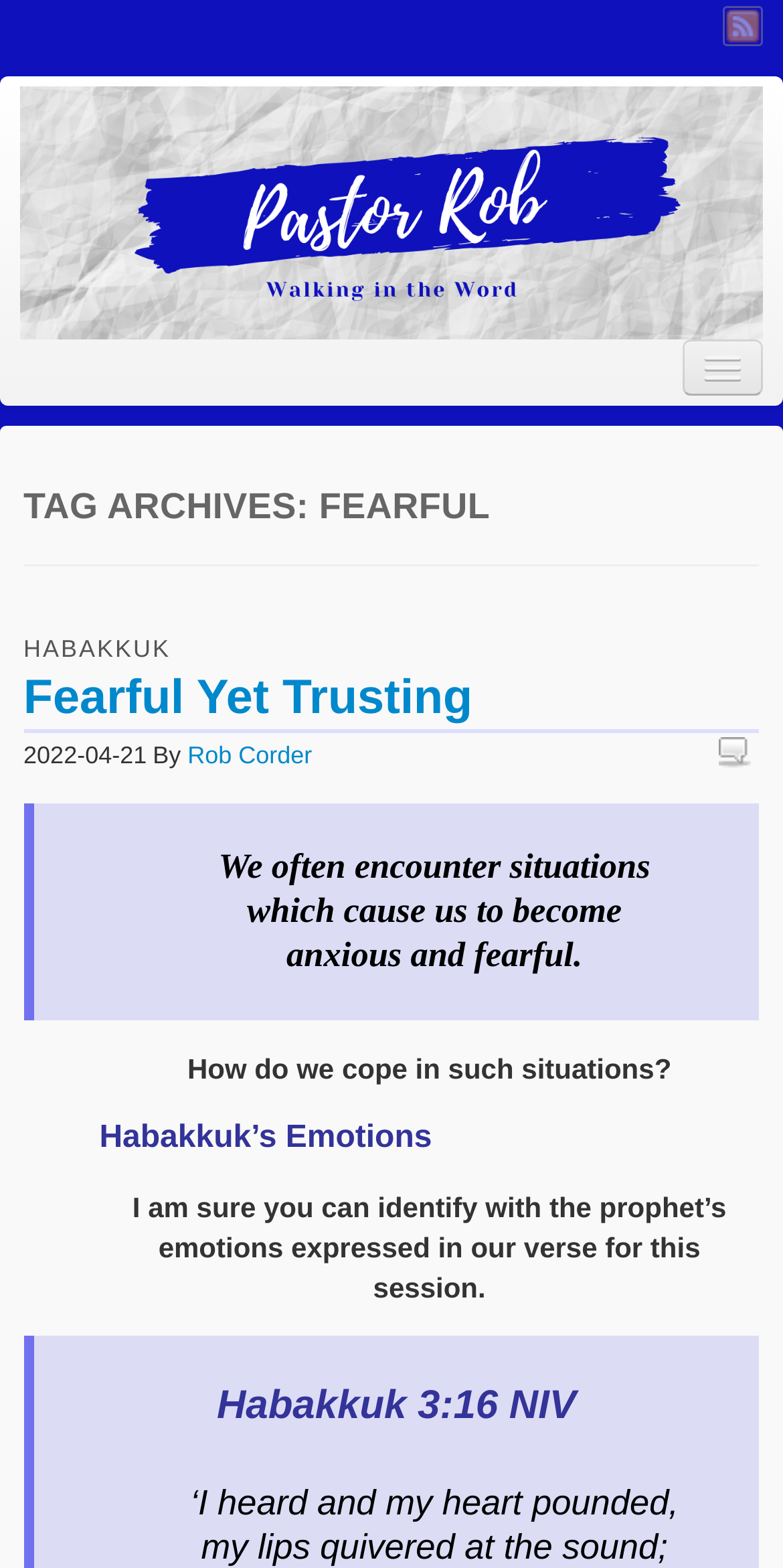Generate the title text from the webpage.

TAG ARCHIVES: FEARFUL